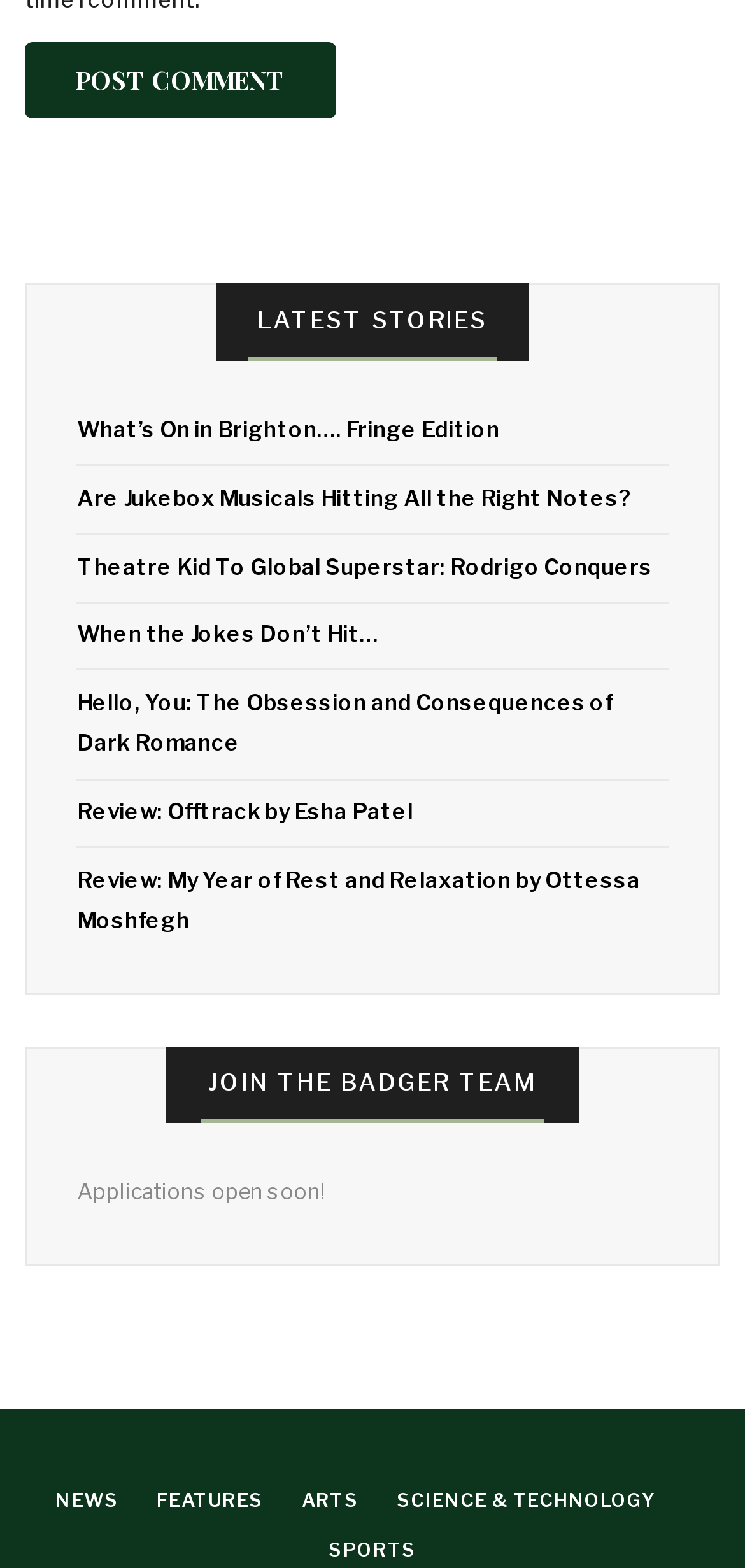How many headings are on the page?
Please answer the question with as much detail and depth as you can.

I counted the number of heading elements on the page, which are 'LATEST STORIES' and 'JOIN THE BADGER TEAM'.